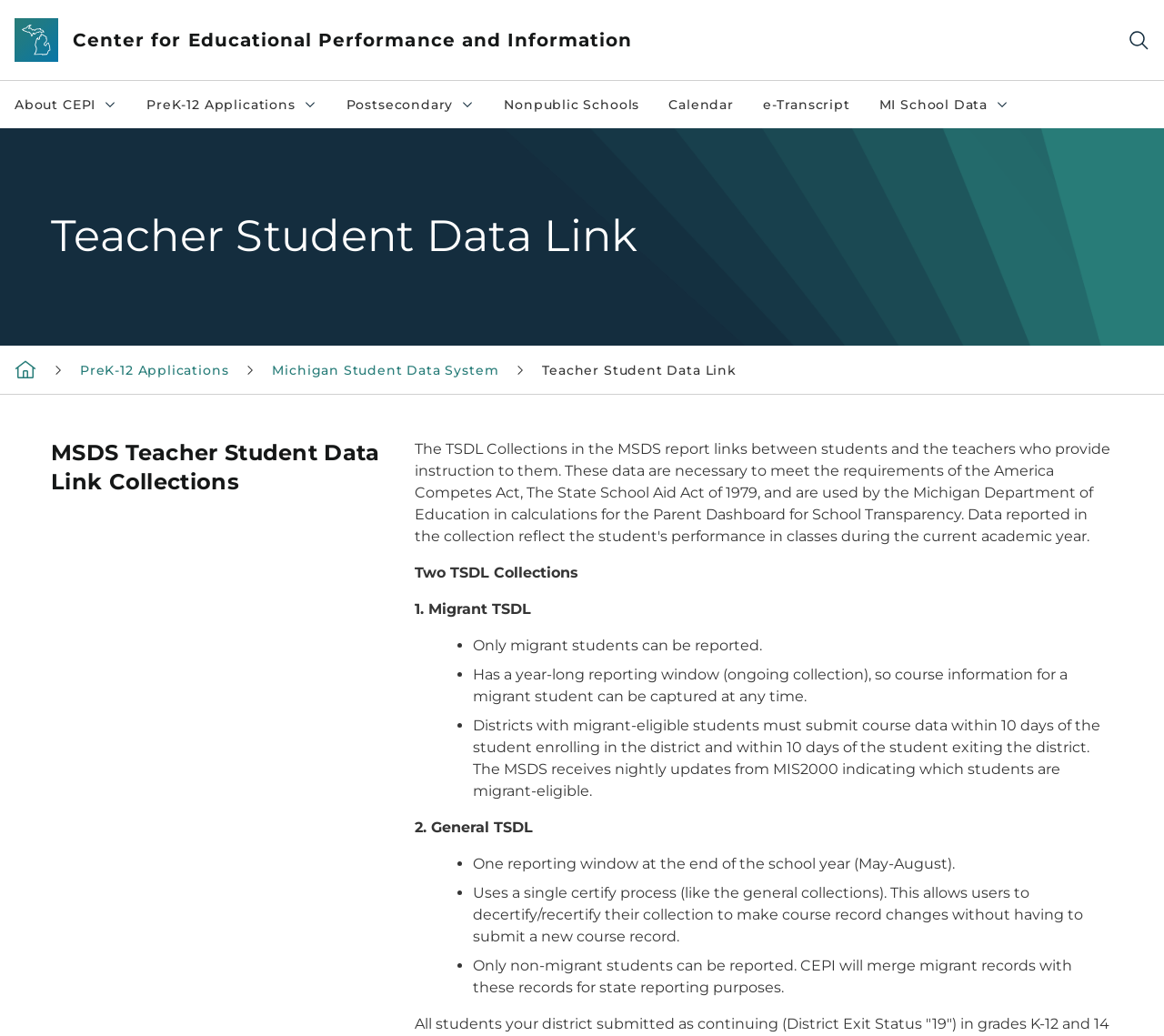Provide the bounding box coordinates in the format (top-left x, top-left y, bottom-right x, bottom-right y). All values are floating point numbers between 0 and 1. Determine the bounding box coordinate of the UI element described as: Nonpublic Schools

[0.421, 0.078, 0.562, 0.124]